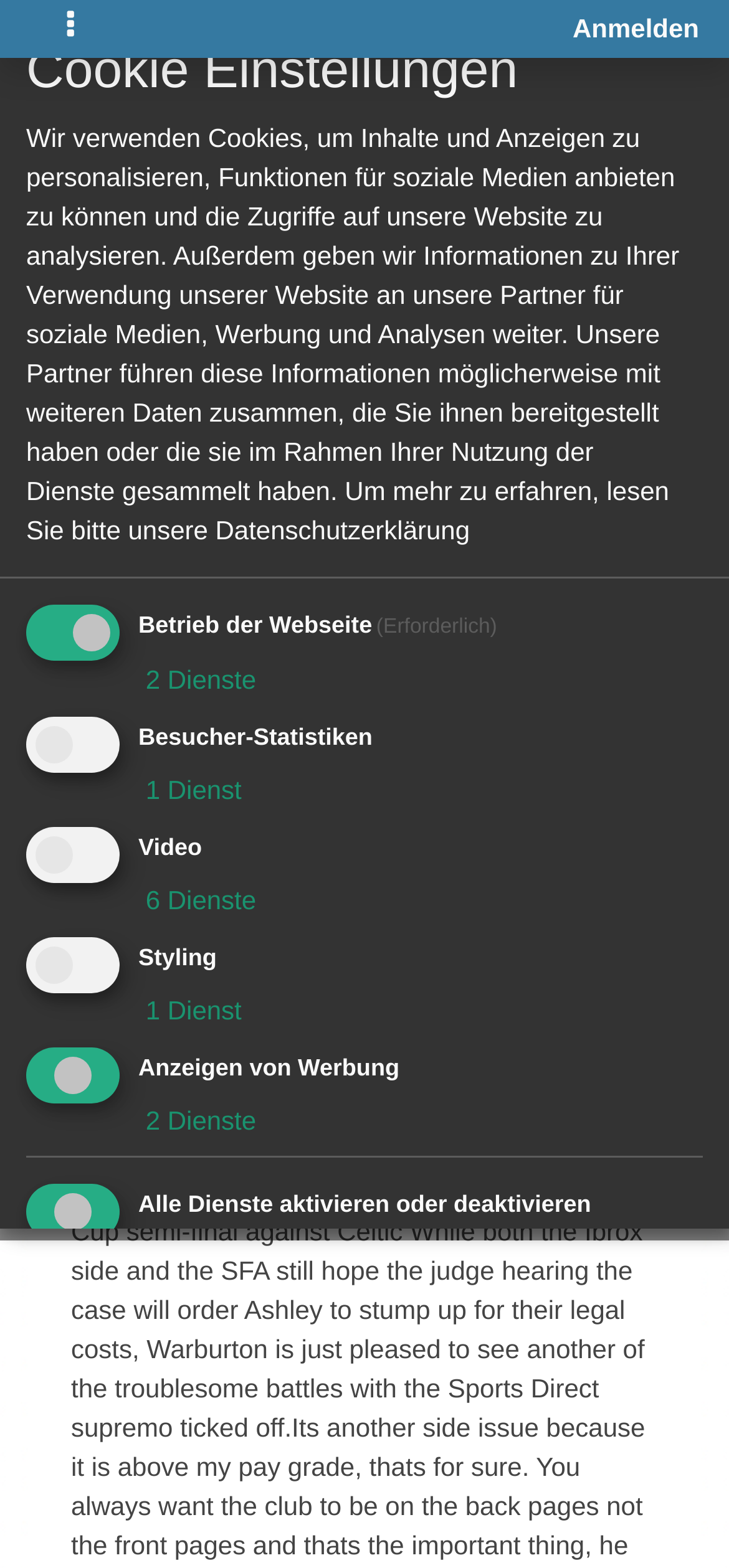Please specify the bounding box coordinates of the area that should be clicked to accomplish the following instruction: "View all answers". The coordinates should consist of four float numbers between 0 and 1, i.e., [left, top, right, bottom].

[0.077, 0.177, 0.923, 0.218]